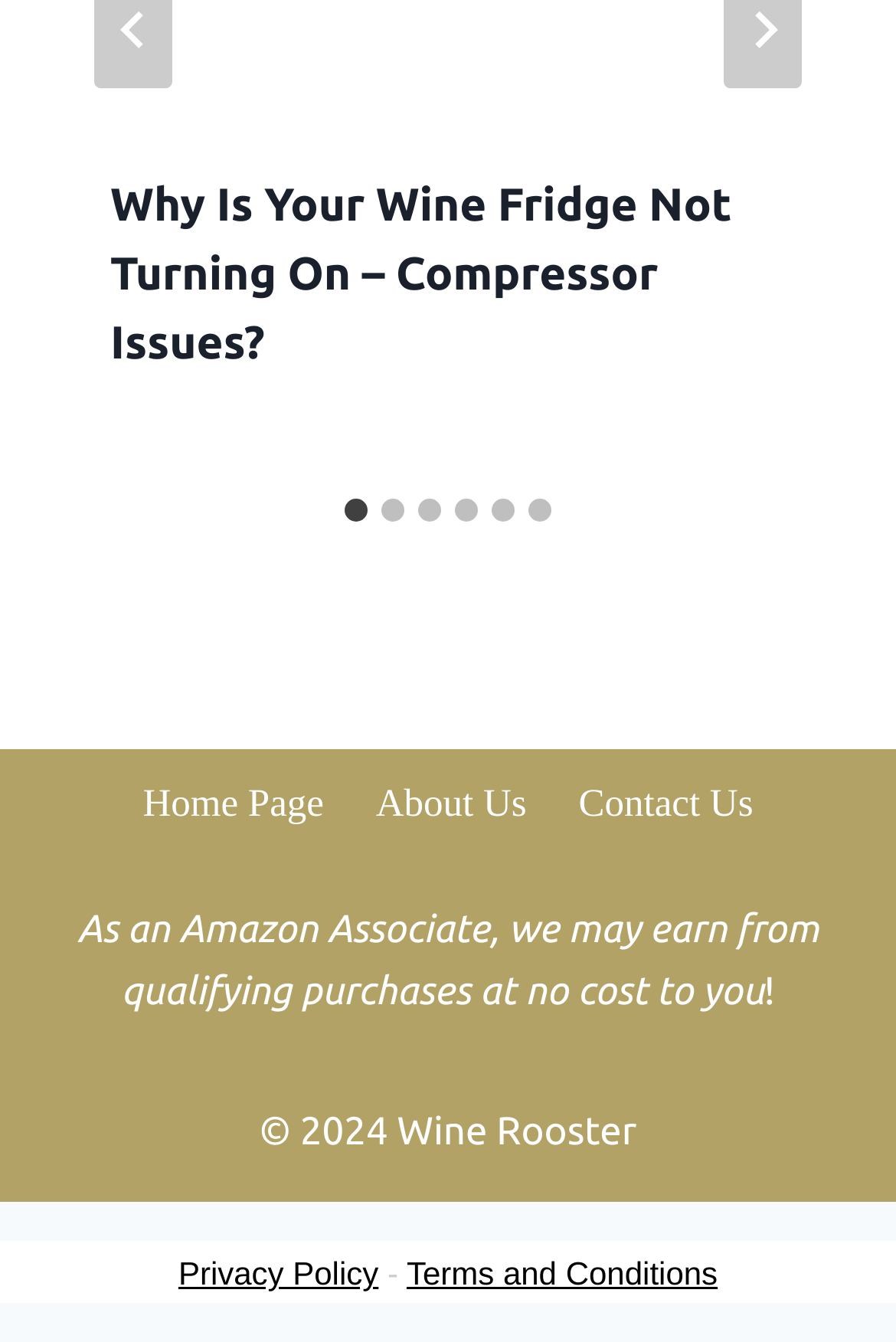Locate the bounding box coordinates of the clickable region to complete the following instruction: "Go to the home page."

[0.13, 0.558, 0.39, 0.64]